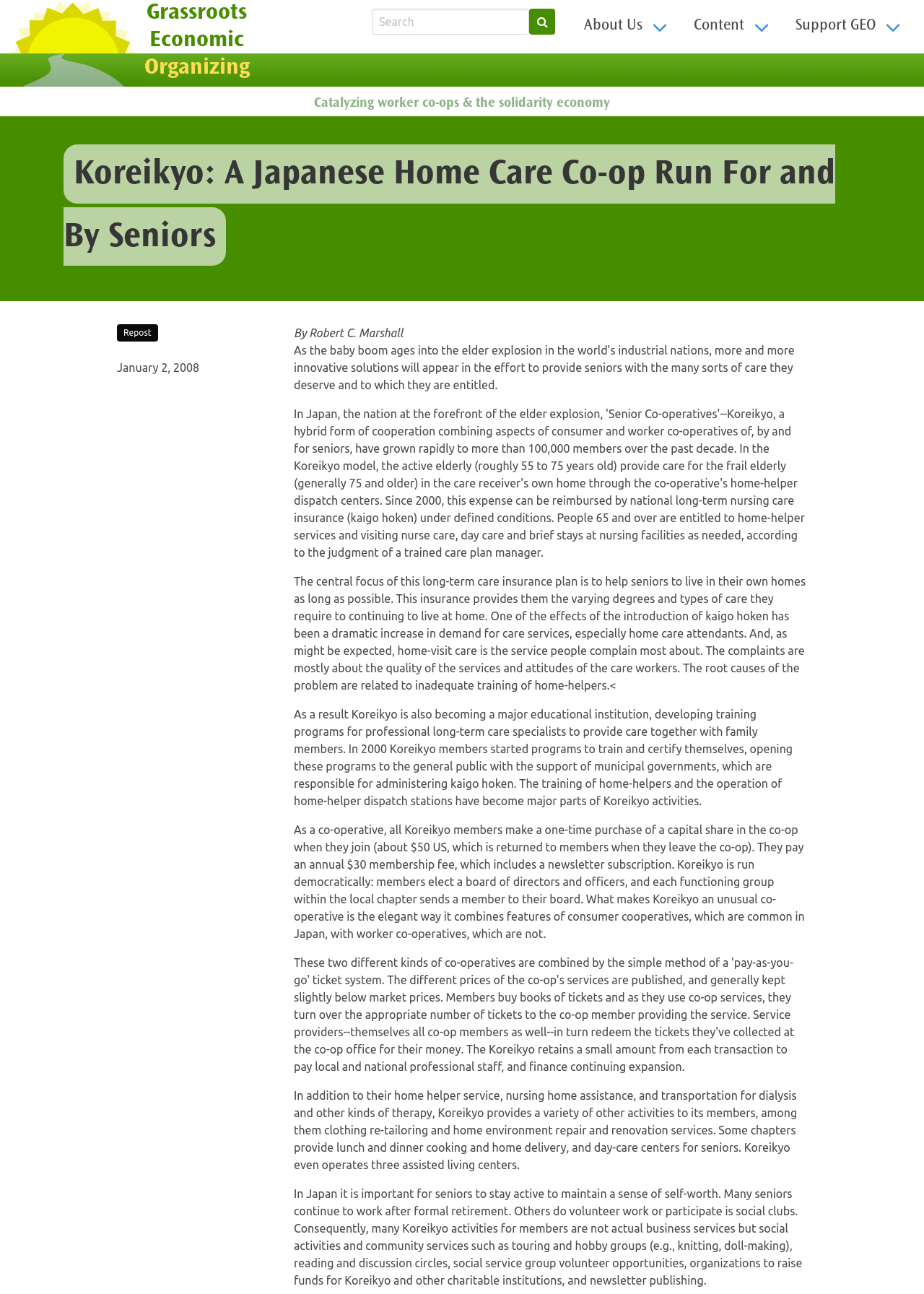Find and provide the bounding box coordinates for the UI element described here: "Repost". The coordinates should be given as four float numbers between 0 and 1: [left, top, right, bottom].

[0.127, 0.25, 0.171, 0.264]